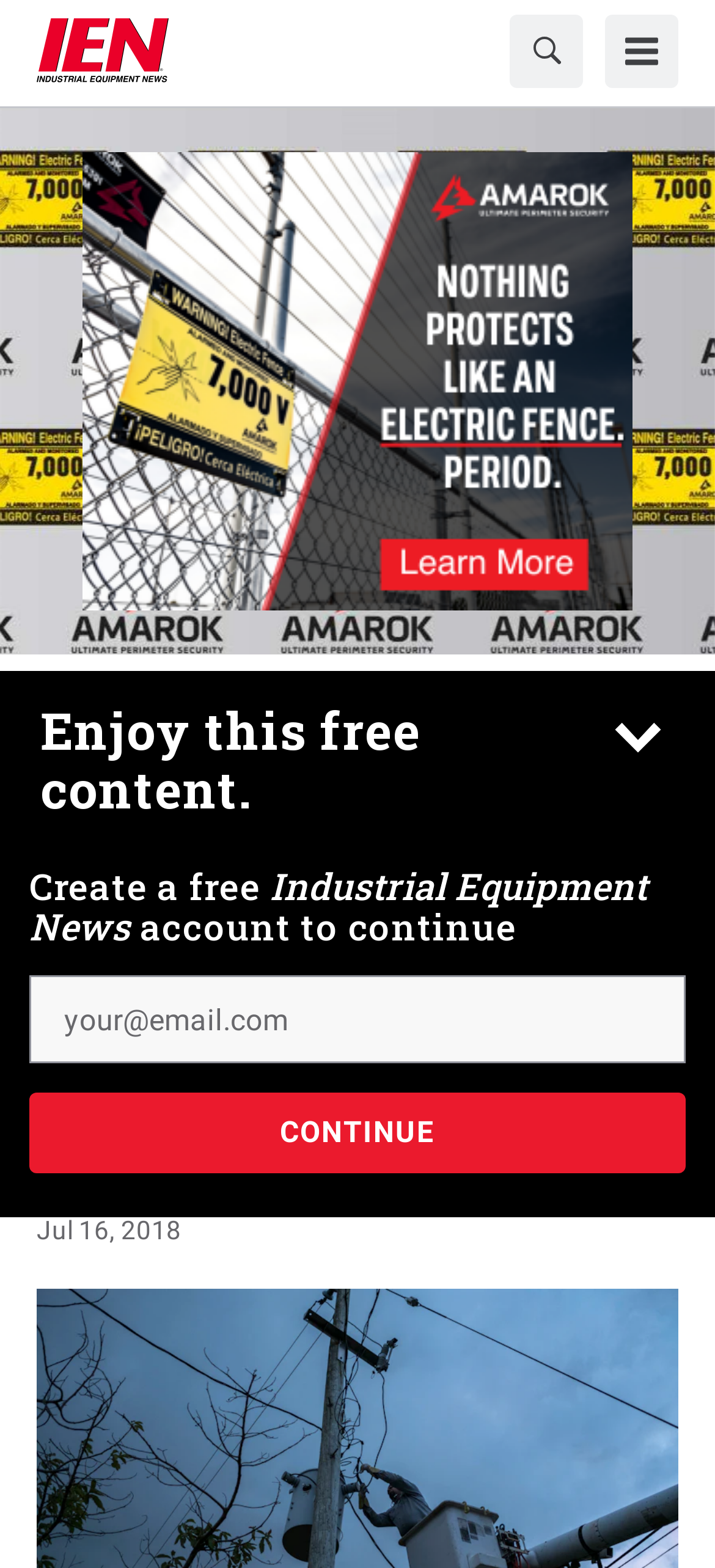Find the bounding box coordinates of the clickable region needed to perform the following instruction: "Toggle the menu". The coordinates should be provided as four float numbers between 0 and 1, i.e., [left, top, right, bottom].

[0.846, 0.009, 0.949, 0.056]